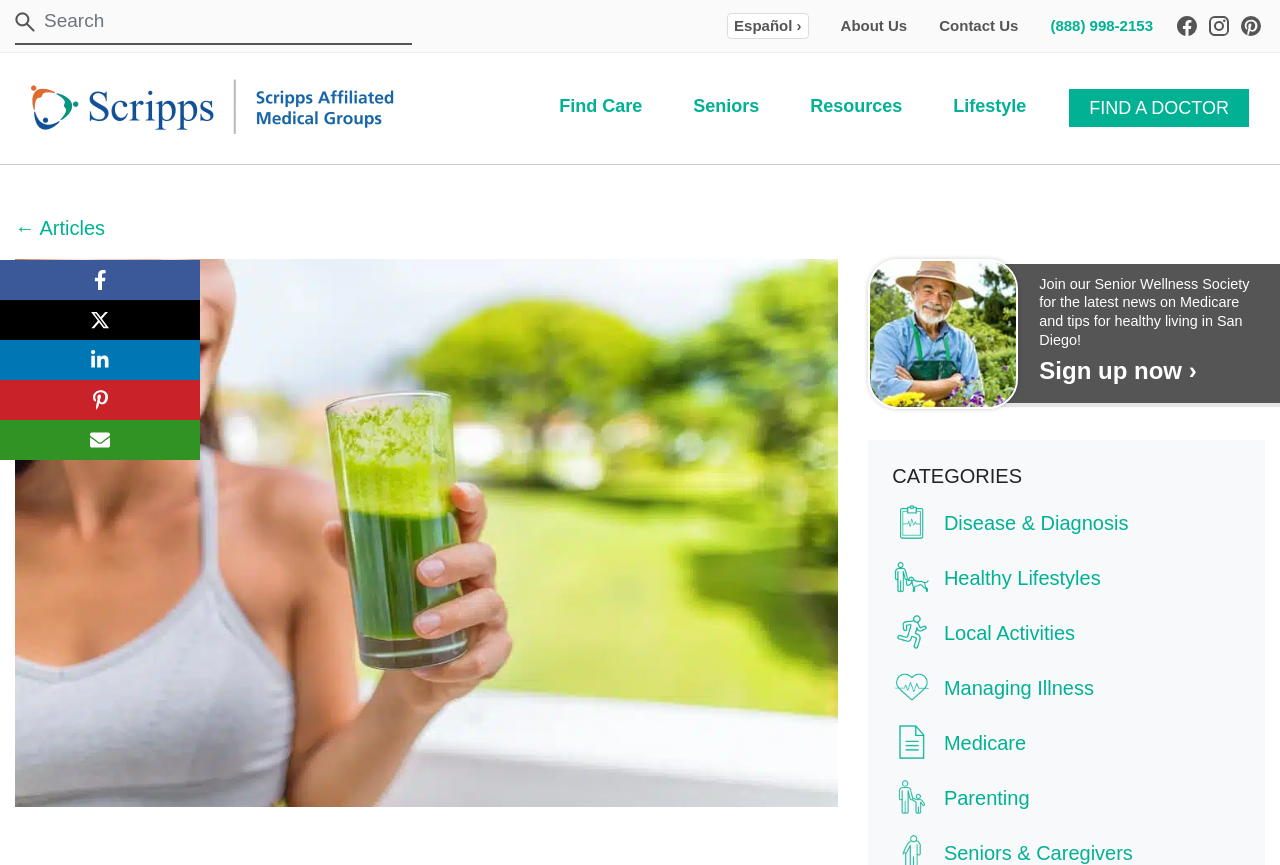Please determine the heading text of this webpage.

National Green Juice Day: 8 Homemade Green Juices